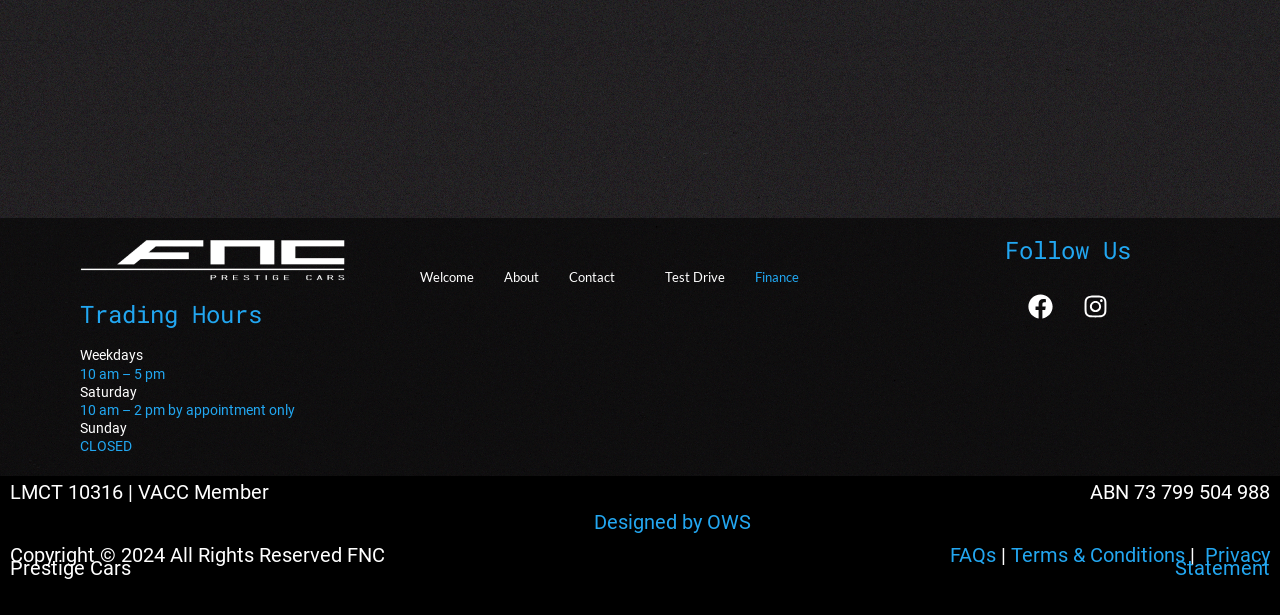Please determine the bounding box coordinates of the element to click in order to execute the following instruction: "View 'Trading Hours'". The coordinates should be four float numbers between 0 and 1, specified as [left, top, right, bottom].

[0.062, 0.492, 0.27, 0.531]